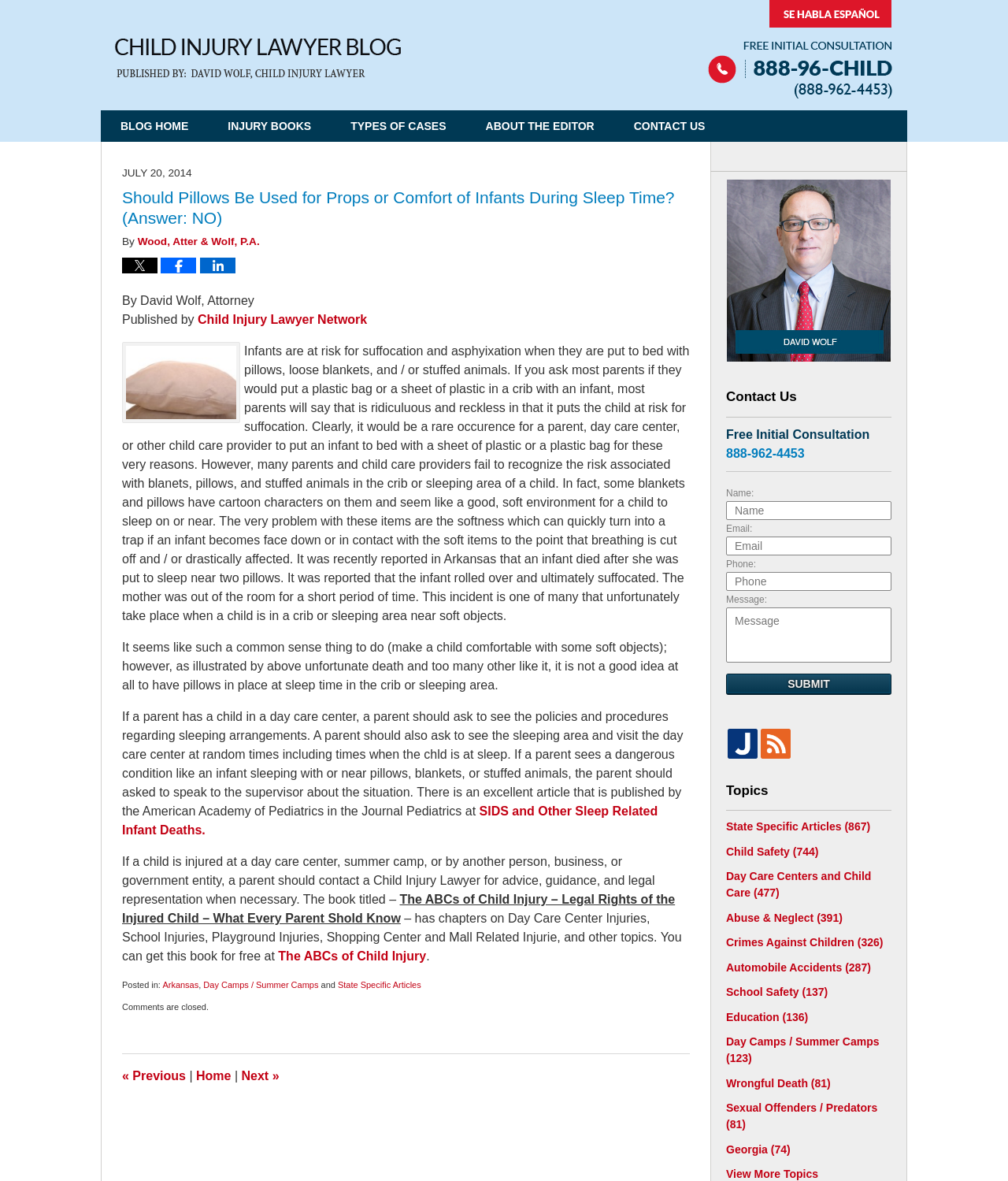Extract the bounding box of the UI element described as: "Crimes Against Children (326)".

[0.72, 0.793, 0.876, 0.803]